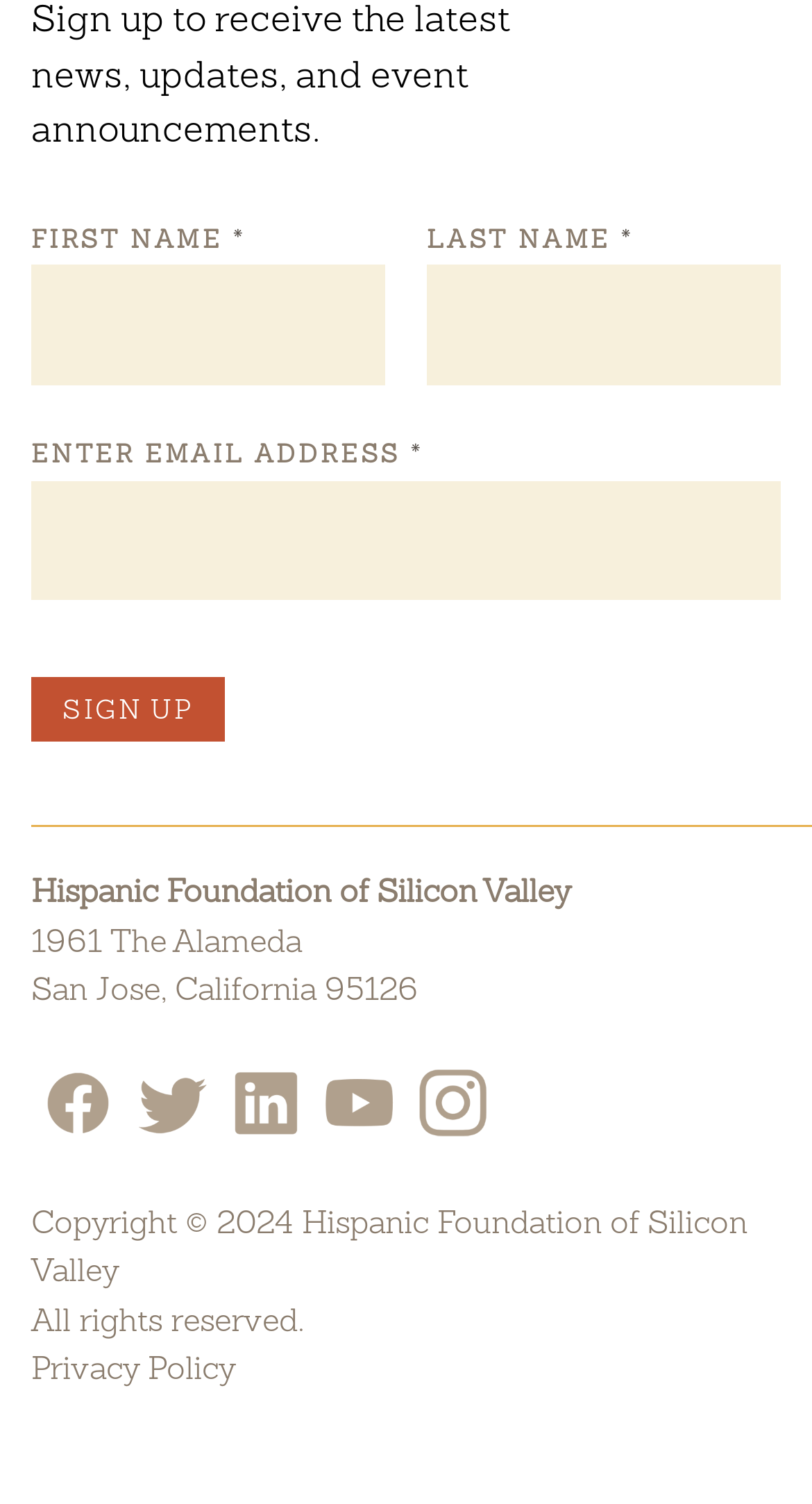Please identify the coordinates of the bounding box that should be clicked to fulfill this instruction: "View privacy policy".

[0.038, 0.894, 0.29, 0.926]